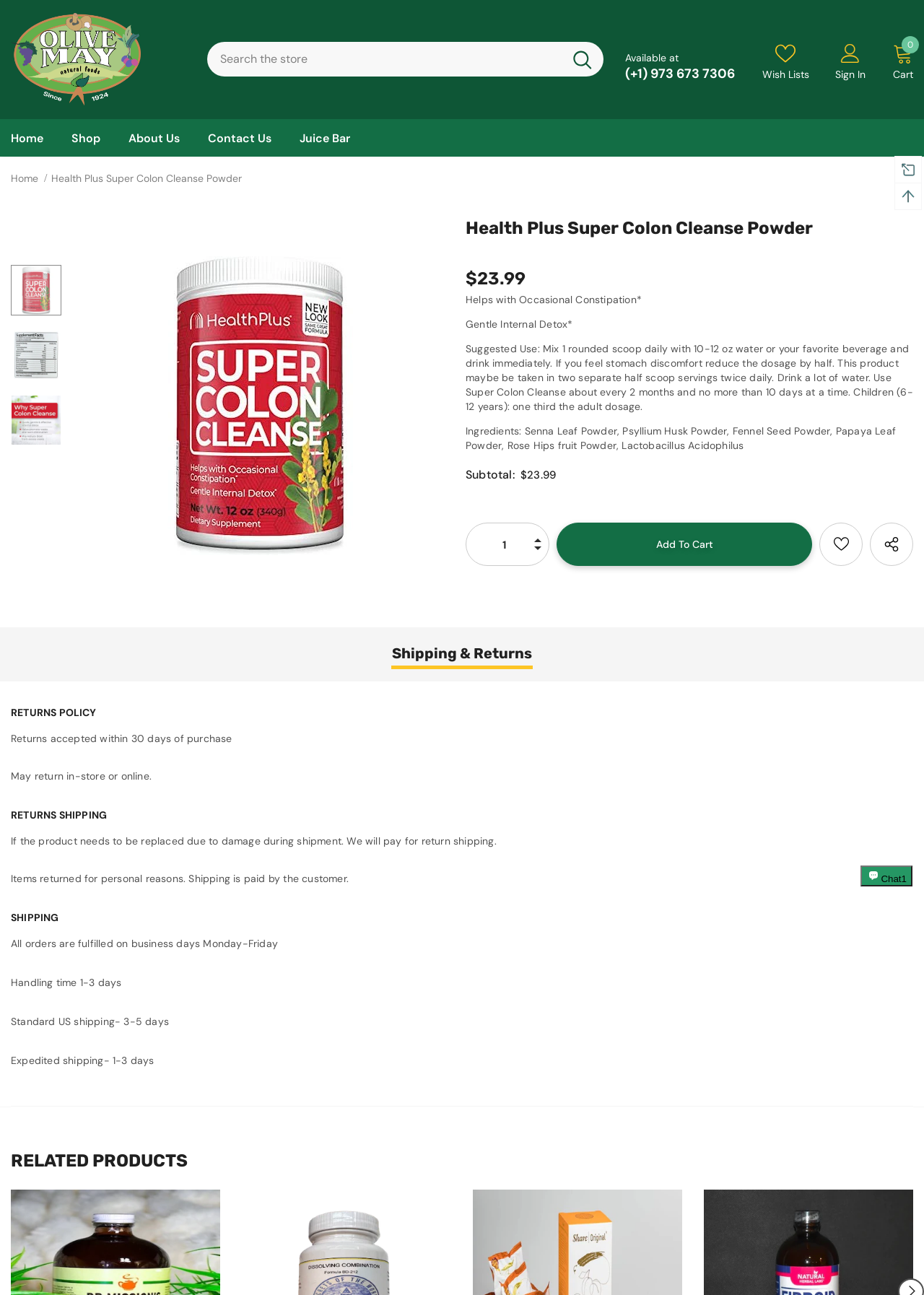Point out the bounding box coordinates of the section to click in order to follow this instruction: "Sign in".

[0.904, 0.052, 0.937, 0.062]